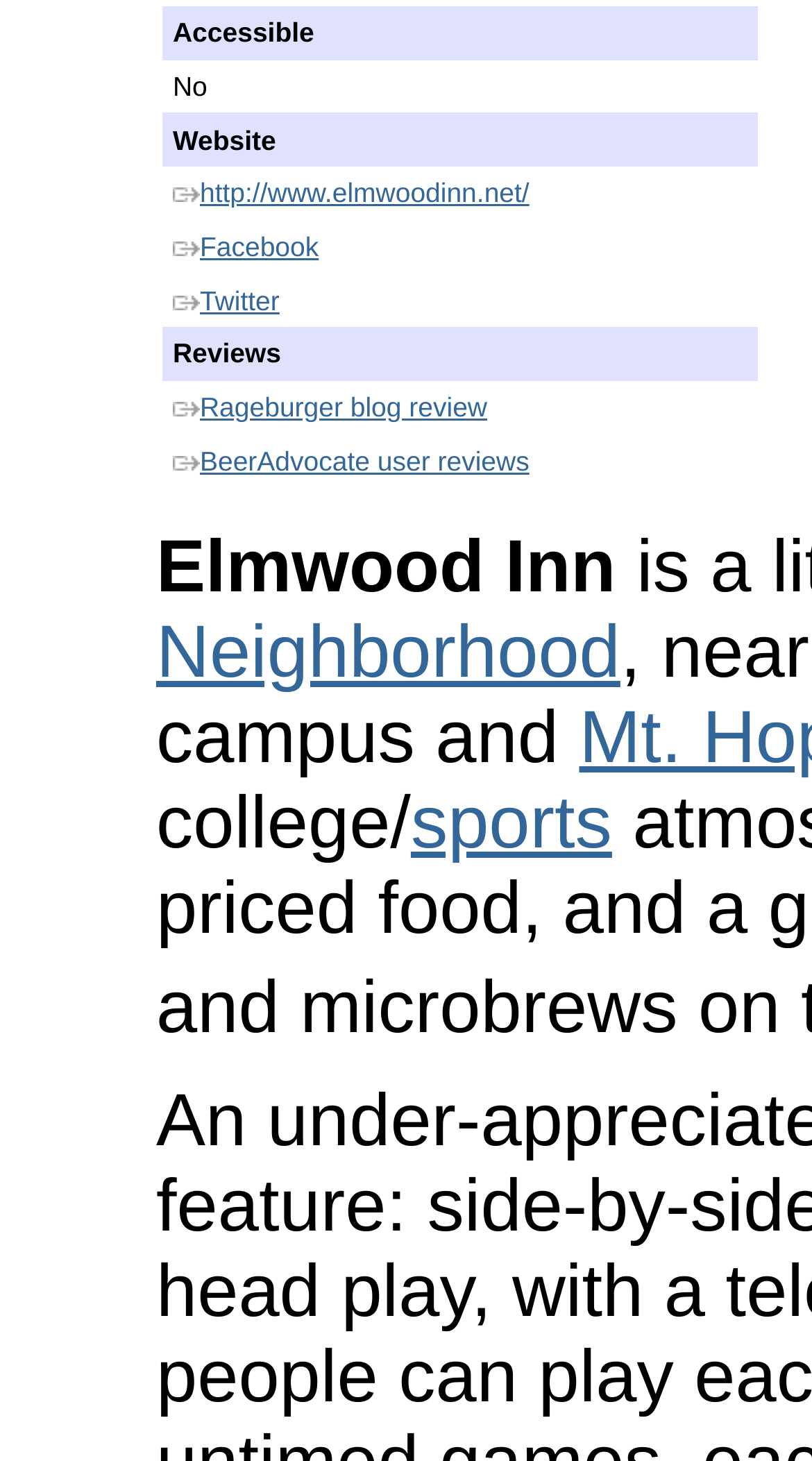Show the bounding box coordinates for the HTML element described as: "http://www.elmwoodinn.net/".

[0.213, 0.121, 0.652, 0.143]